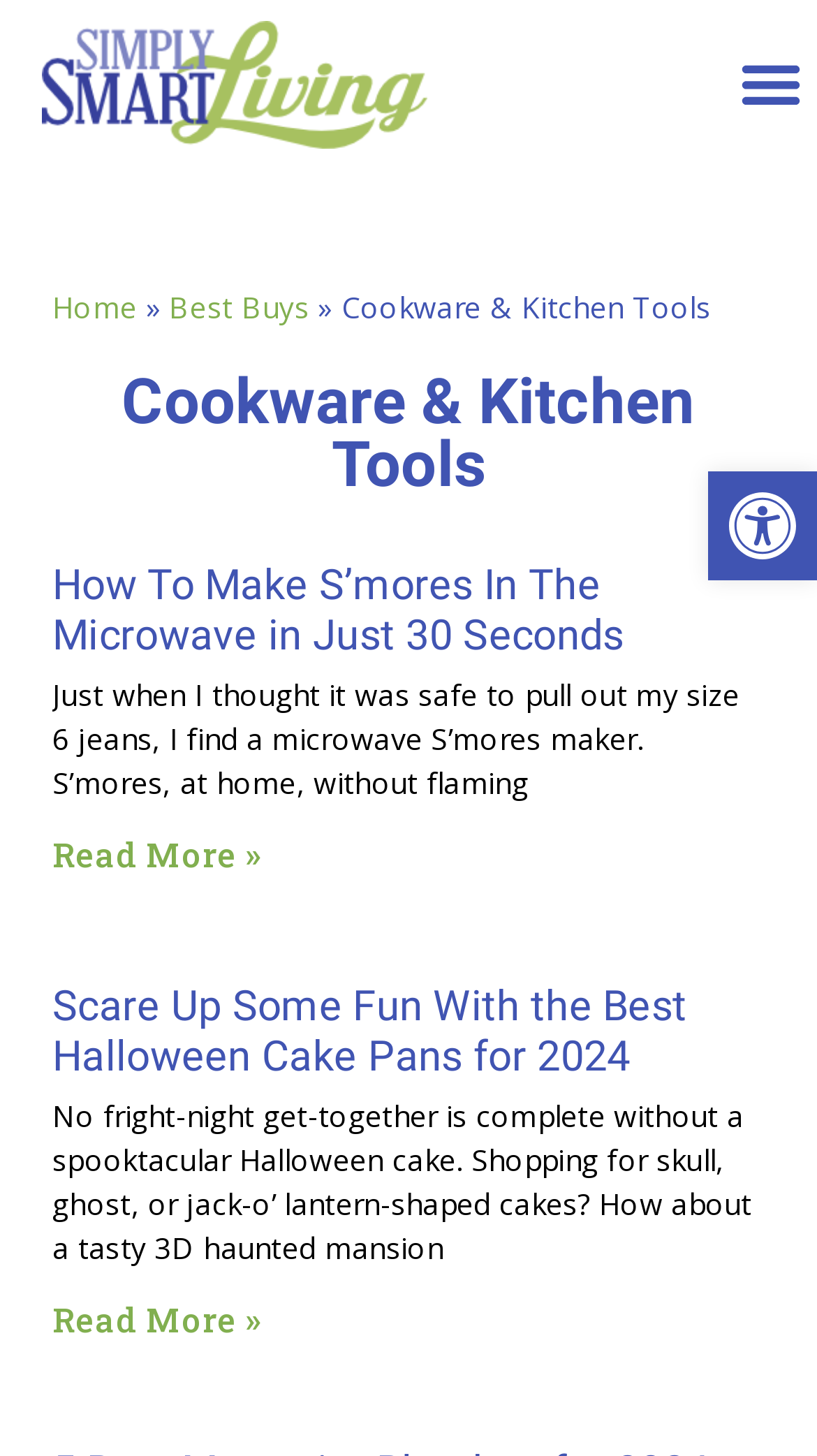What is the last breadcrumb link?
Refer to the image and give a detailed response to the question.

I examined the navigation element with the text 'breadcrumbs' and found the last link element with the text 'Cookware & Kitchen Tools'. This suggests that the last breadcrumb link is 'Cookware & Kitchen Tools'.